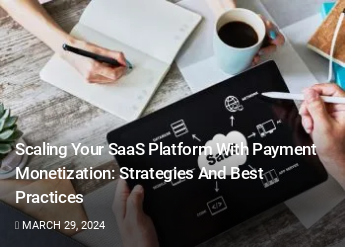Detail every aspect of the image in your caption.

The image features a hands-on view of a workspace where two individuals are collaborating on a project related to SaaS (Software as a Service) platform monetization strategies. One person is writing notes while the other interacts with a tablet displaying diagrams and concepts associated with SaaS scaling and payment monetization. A couple of coffee cups are visible on the table, adding to the collaborative atmosphere. The accompanying text highlights an article titled "Scaling Your SaaS Platform with Payment Monetization: Strategies and Best Practices," dated March 29, 2024, indicating that this is a resource aimed at professionals seeking to enhance their SaaS business models effectively.